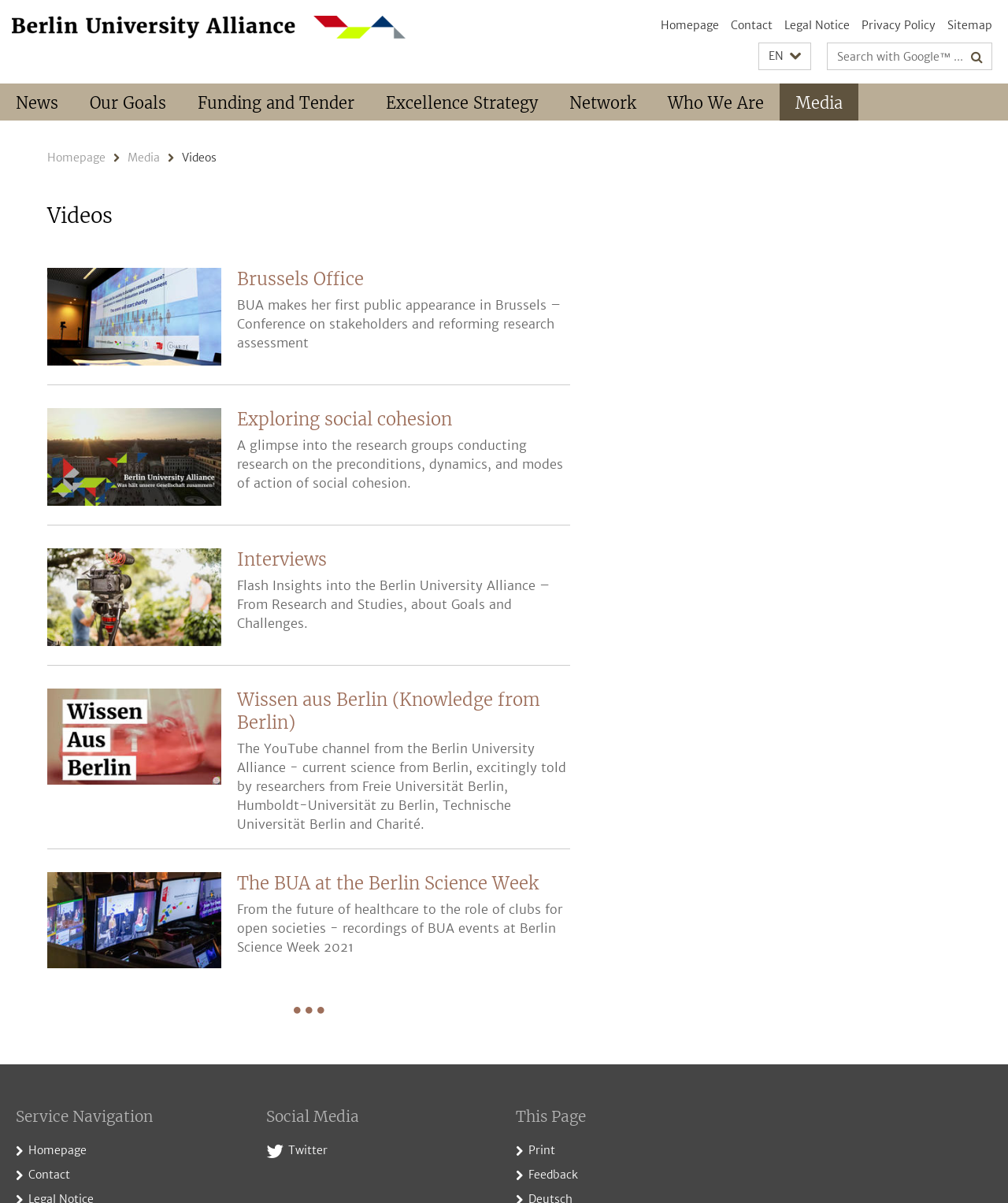Please examine the image and answer the question with a detailed explanation:
How many links are in the service navigation?

I counted the links in the service navigation section, which are 'Homepage', 'Contact', 'Legal Notice', 'Privacy Policy', and 'Sitemap'. There are 5 links in total.